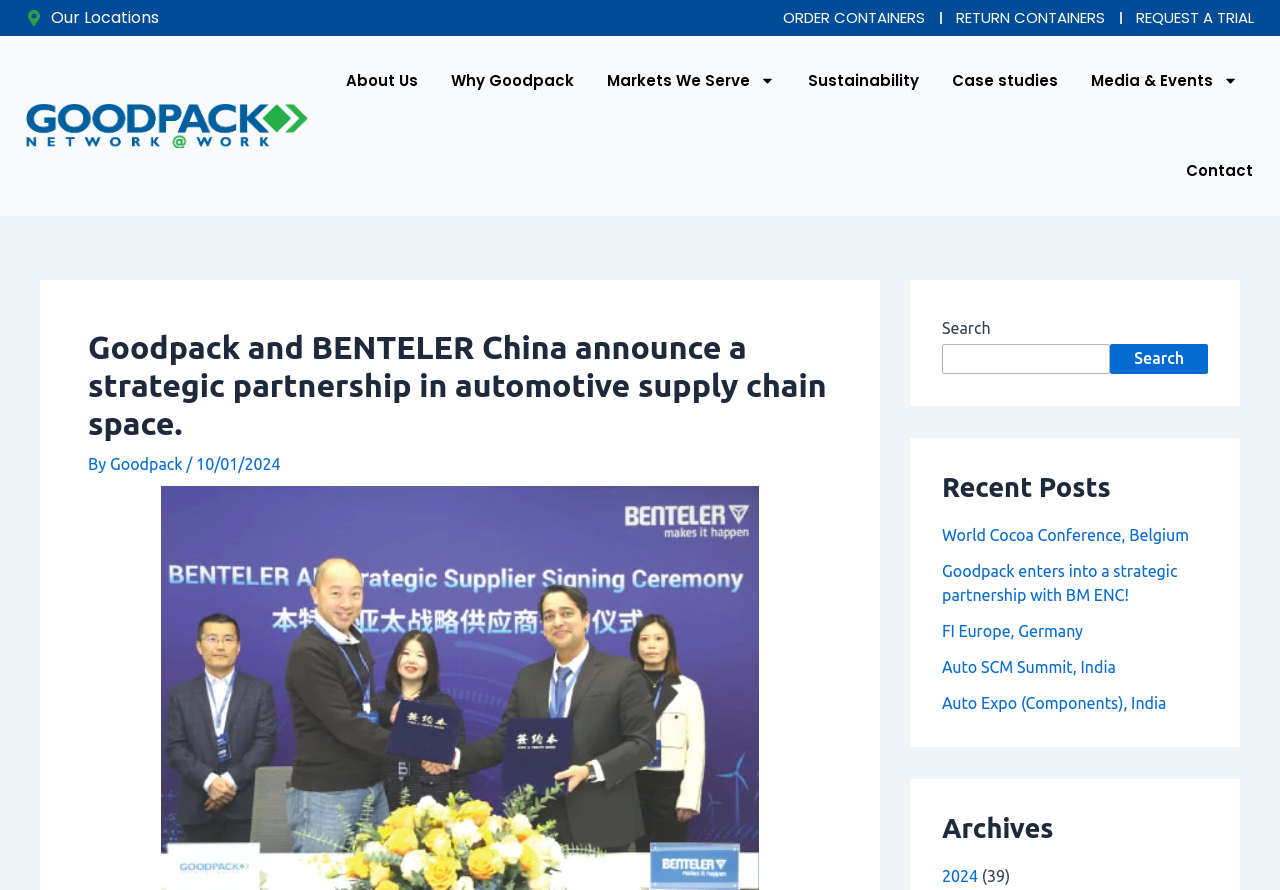Please respond to the question using a single word or phrase:
What is the date of the announcement?

10/01/2024